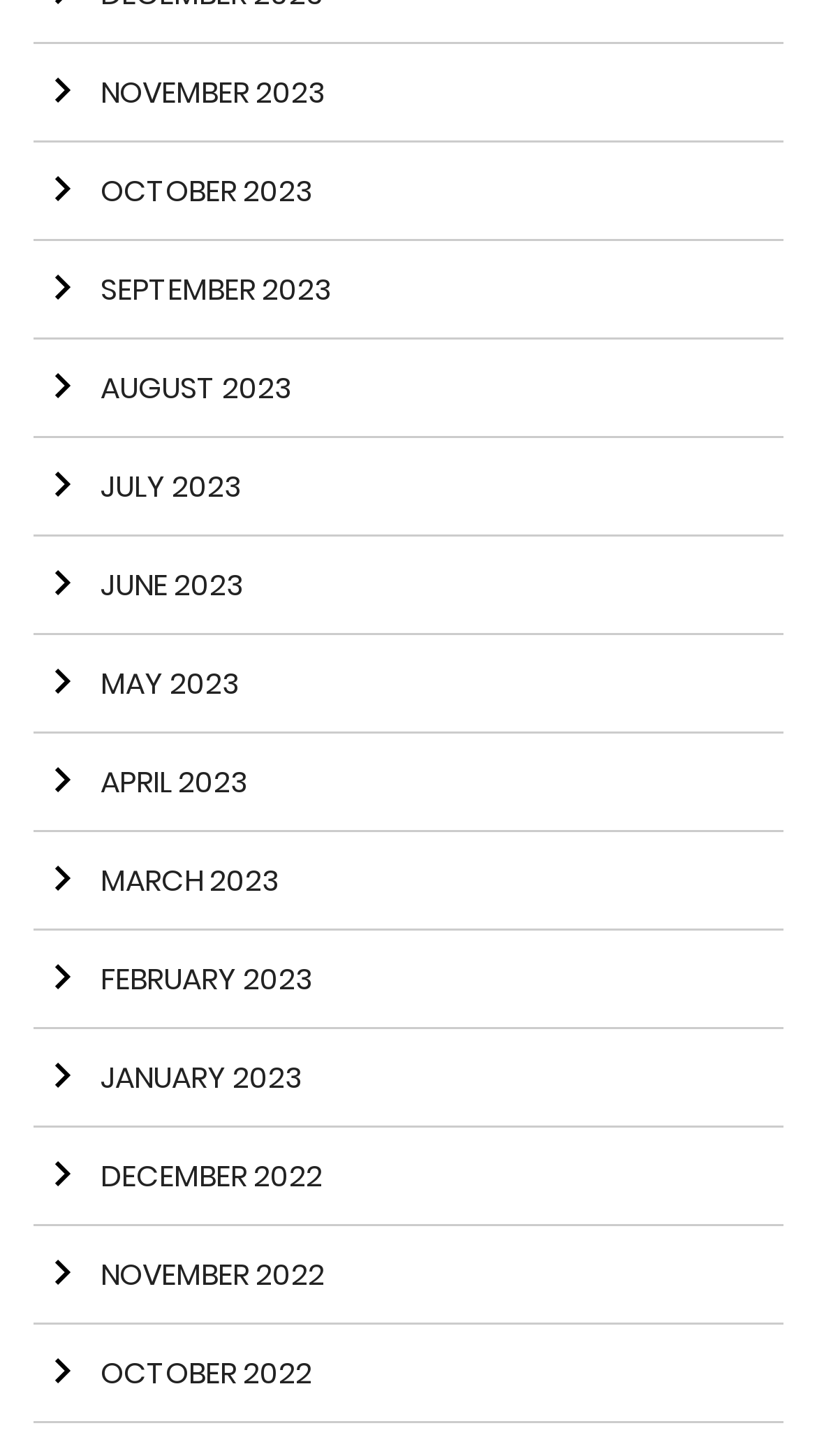Specify the bounding box coordinates of the element's area that should be clicked to execute the given instruction: "go to NOVEMBER 2023". The coordinates should be four float numbers between 0 and 1, i.e., [left, top, right, bottom].

[0.041, 0.03, 0.959, 0.098]